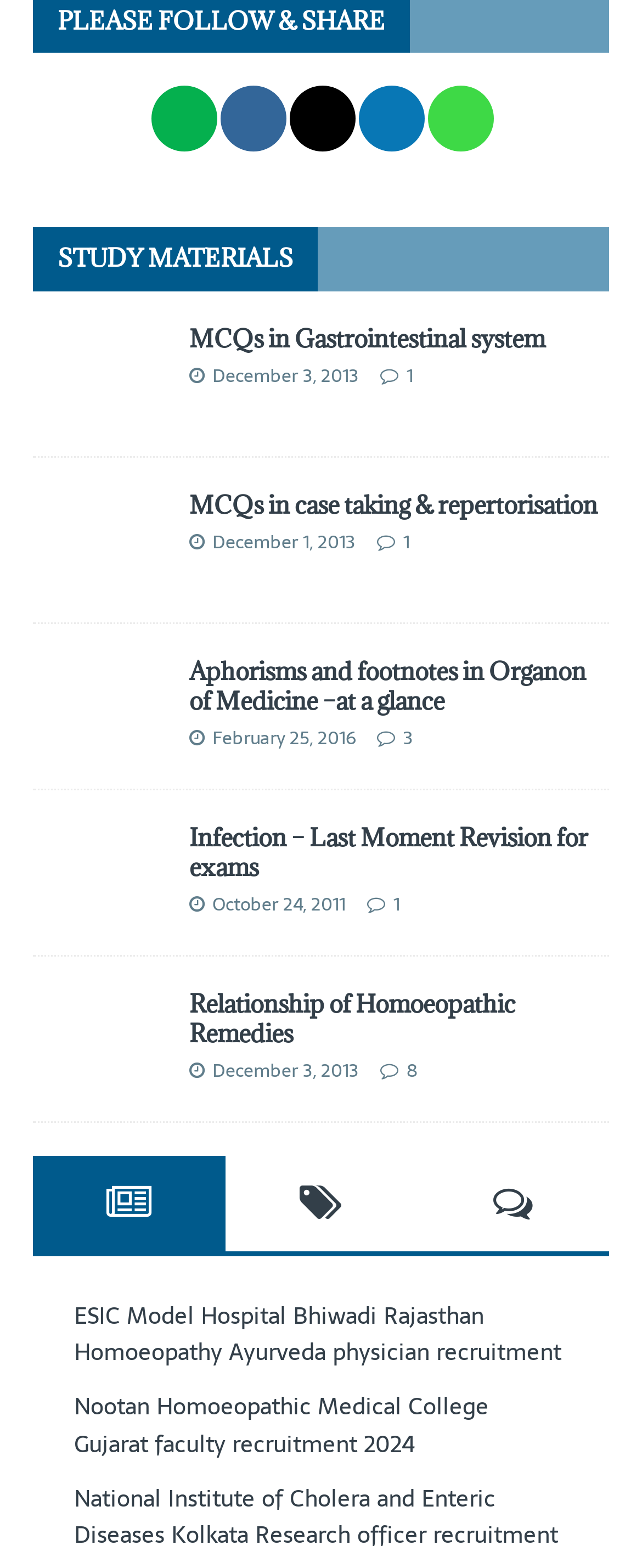Based on the element description 1, identify the bounding box of the UI element in the given webpage screenshot. The coordinates should be in the format (top-left x, top-left y, bottom-right x, bottom-right y) and must be between 0 and 1.

[0.613, 0.567, 0.623, 0.586]